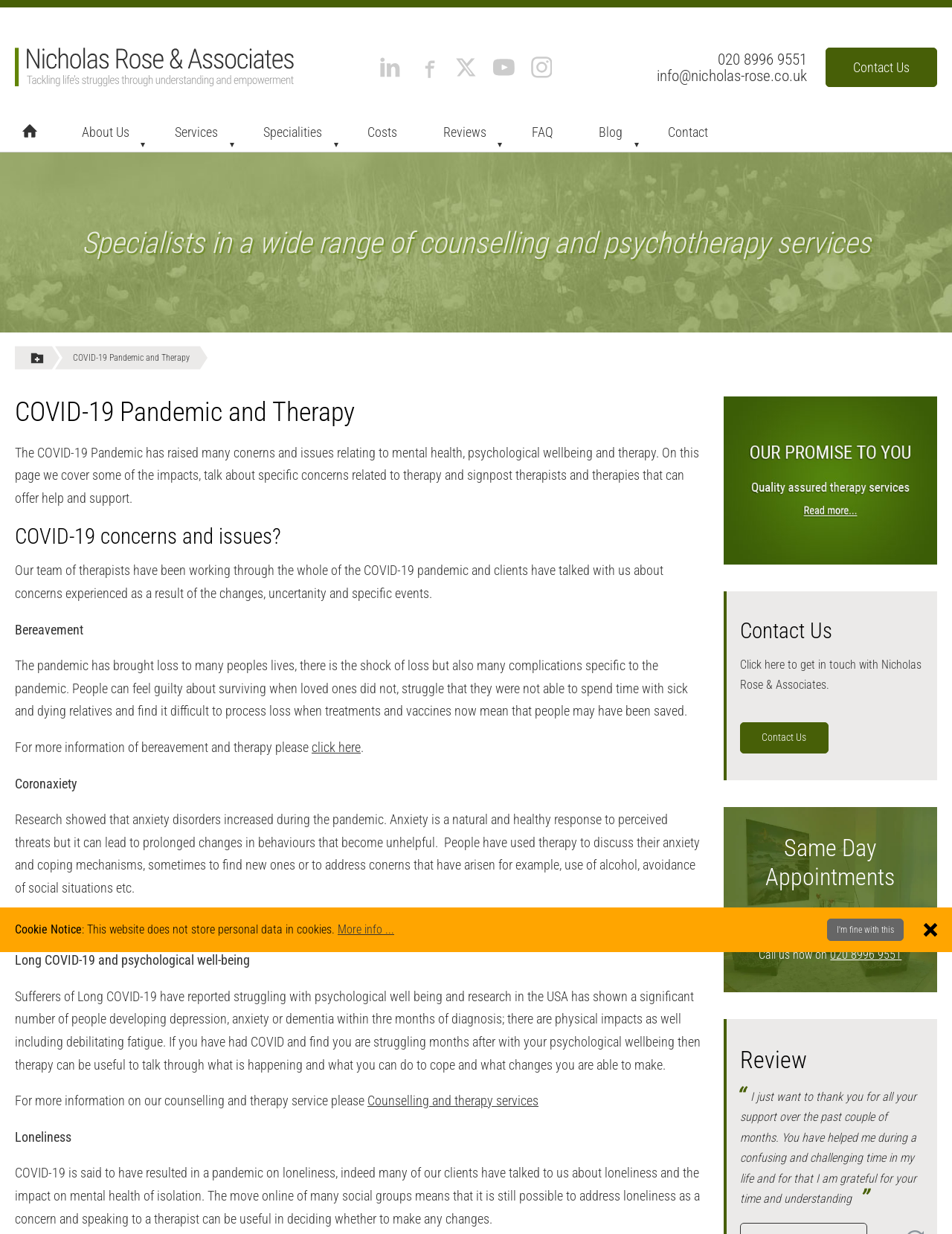What is the name of the therapy service?
Deliver a detailed and extensive answer to the question.

I found the answer by looking at the logo at the top left of the webpage, which says 'Nicholas Rose and Associates Logo'. This suggests that the therapy service is provided by Nicholas Rose & Associates.